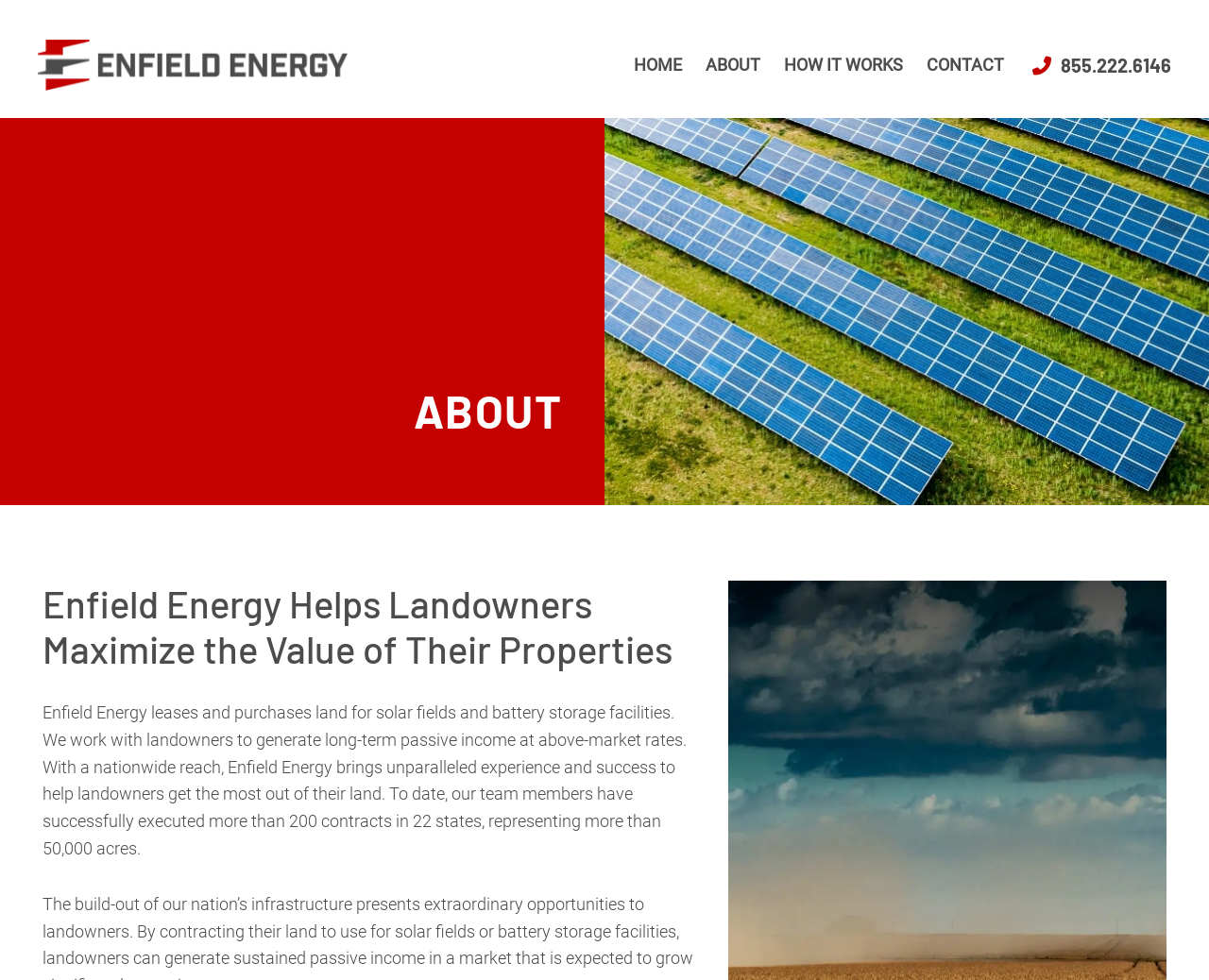How many states have Enfield Energy executed contracts in?
Using the image, elaborate on the answer with as much detail as possible.

I read the StaticText element with the bounding box coordinates [0.035, 0.717, 0.568, 0.876] and found that Enfield Energy has successfully executed more than 200 contracts in 22 states.